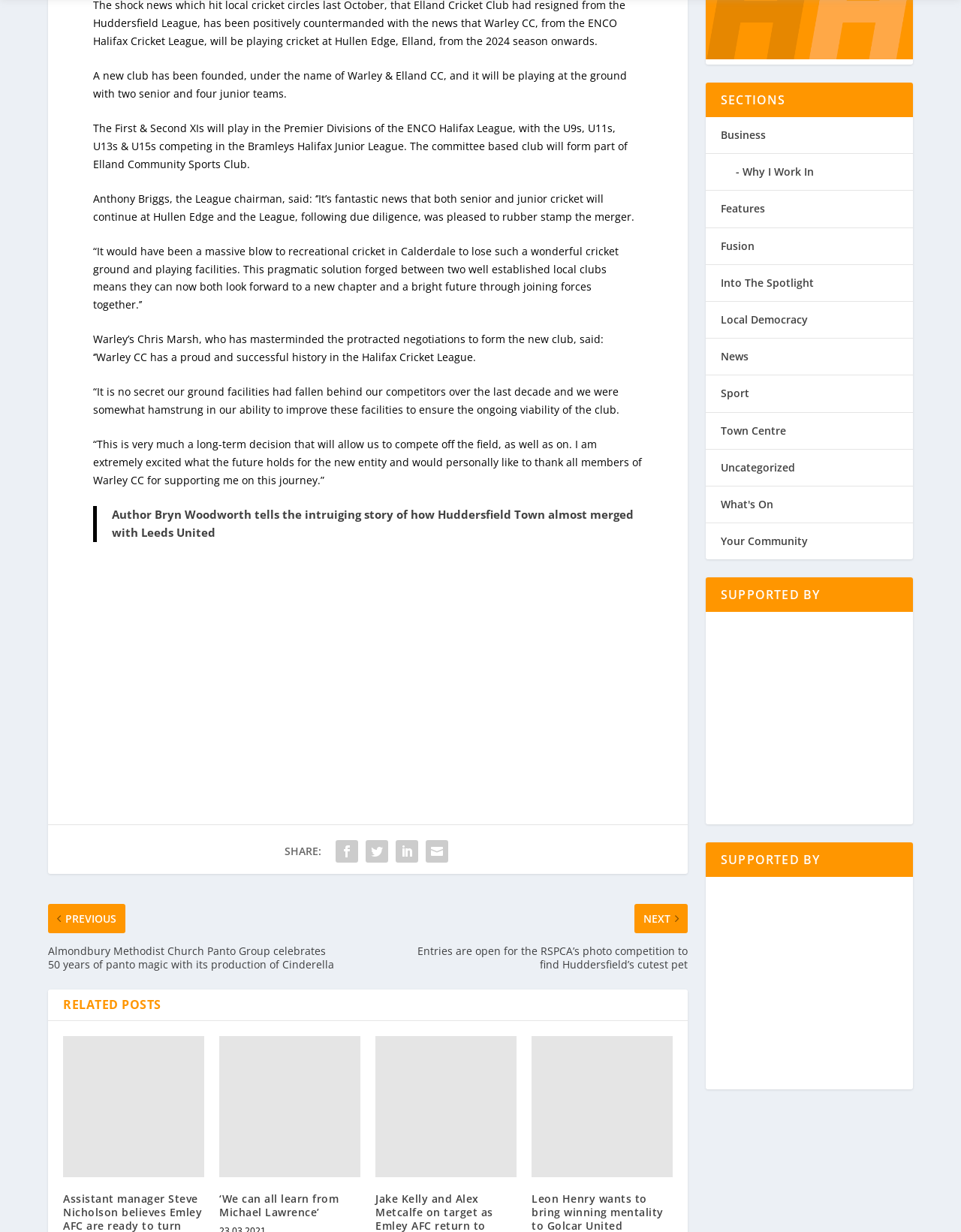Please identify the bounding box coordinates of the region to click in order to complete the task: "View related post about Emley AFC". The coordinates must be four float numbers between 0 and 1, specified as [left, top, right, bottom].

[0.066, 0.858, 0.212, 0.973]